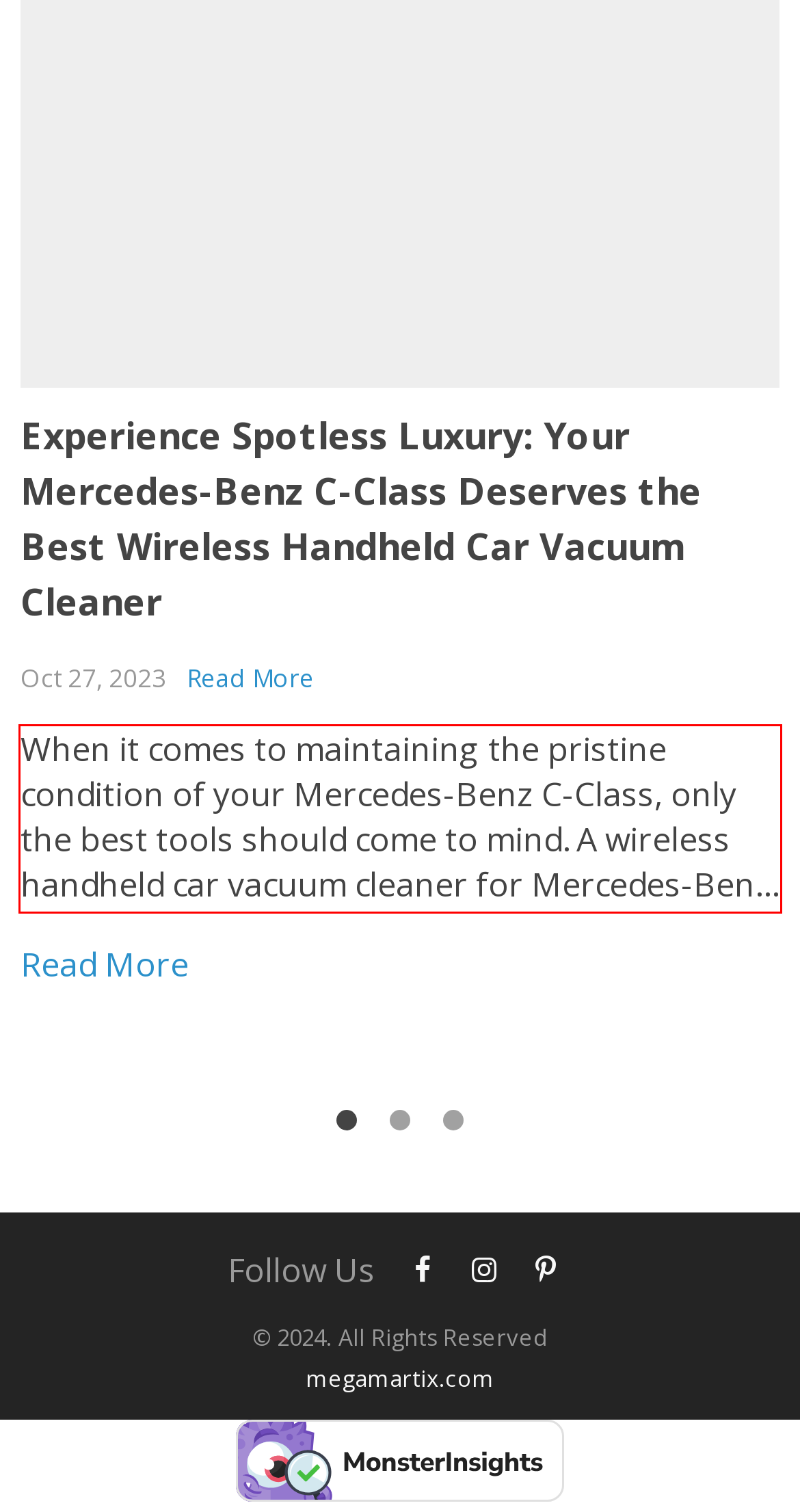Given a webpage screenshot, identify the text inside the red bounding box using OCR and extract it.

When it comes to maintaining the pristine condition of your Mercedes-Benz C-Class, only the best tools should come to mind. A wireless handheld car vacuum cleaner for Mercedes-Benz C-Class is not just an accessory; it’s an essential component in preserving the luxurious experience your vehicle provides. This powerful device ensures...